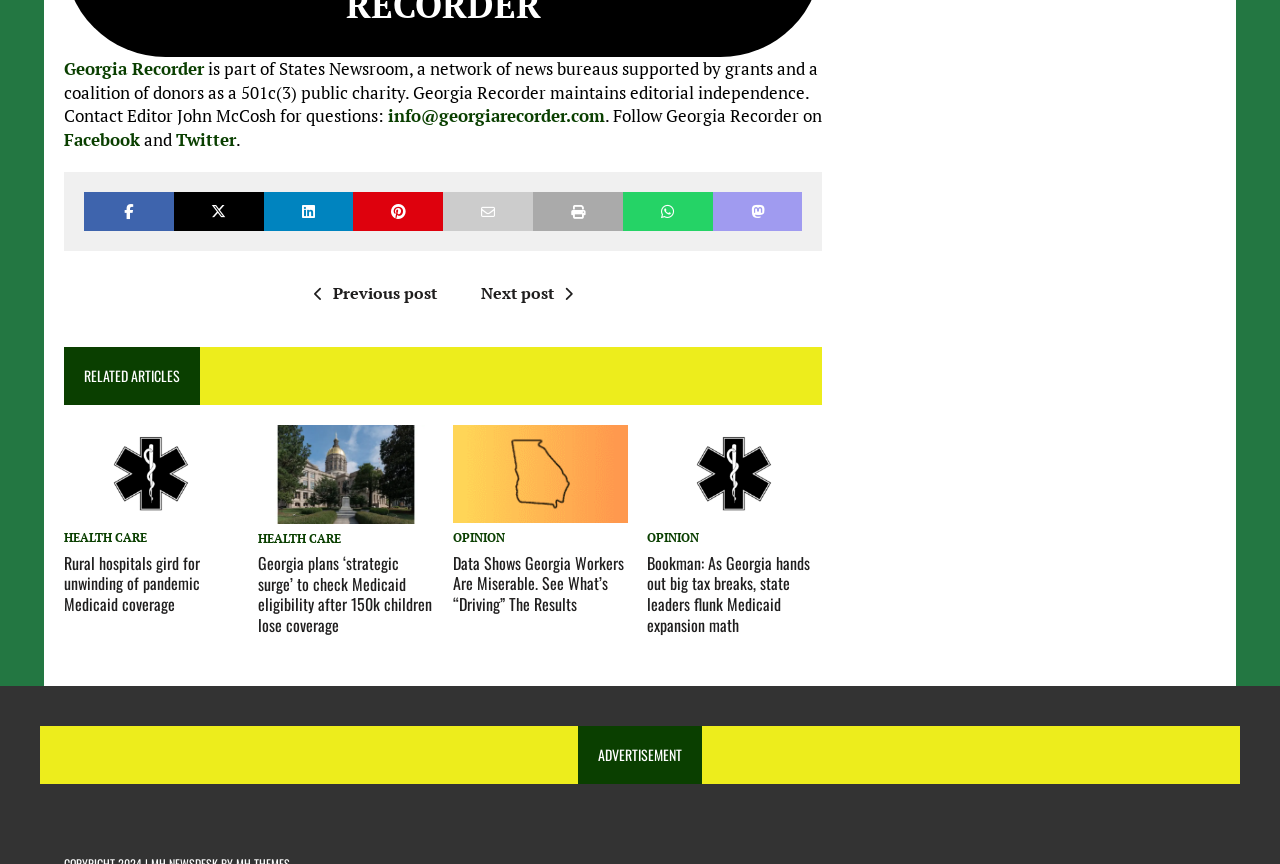Given the element description title="Share on Whatsapp", specify the bounding box coordinates of the corresponding UI element in the format (top-left x, top-left y, bottom-right x, bottom-right y). All values must be between 0 and 1.

[0.487, 0.222, 0.557, 0.268]